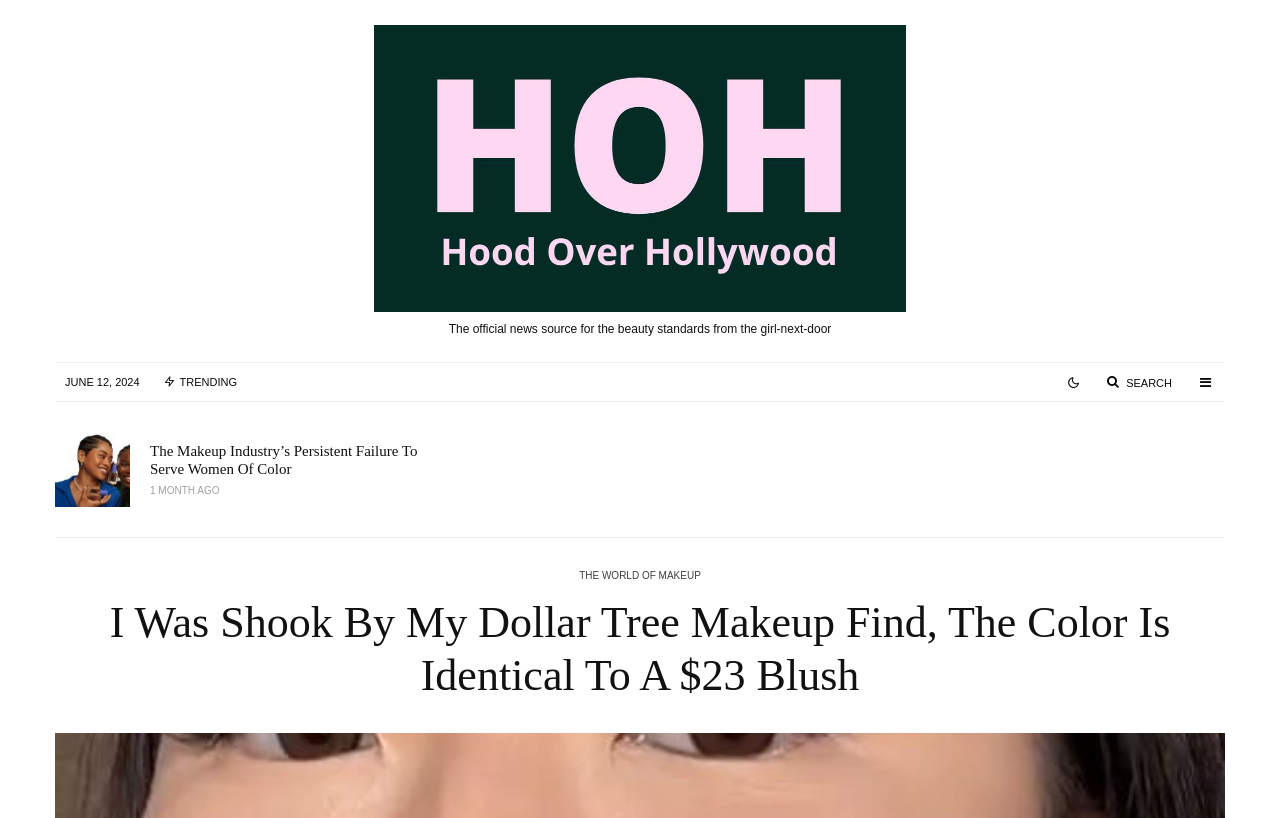Explain the webpage in detail.

This webpage appears to be a beauty and makeup-focused news article page. At the top, there is a link to the official news source for beauty standards, followed by a date "JUNE 12, 2024" and a "TRENDING" link. To the right of these elements, there are several icons, including a search icon, a bell icon, and another unidentified icon.

Below these top elements, there are three articles or news stories, each with a heading, a link, and a timestamp indicating they were posted "1 MONTH AGO". The first article's heading is "The Makeup Industry’s Persistent Failure To Serve Women Of Color", the second is "‘Who Is That Color?’: A Makeup Brand Is Said To Miss The Mark By Several Shades", and the third is "The 17 Very Best Foundations For Mature Skin".

To the right of the articles, there is a link to "THE WORLD OF MAKEUP". The main article of the page is titled "I Was Shook By My Dollar Tree Makeup Find, The Color Is Identical To A $23 Blush", which is a story about a beauty lover's surprising discovery of a dollar store makeup product that resembles a more expensive brand.